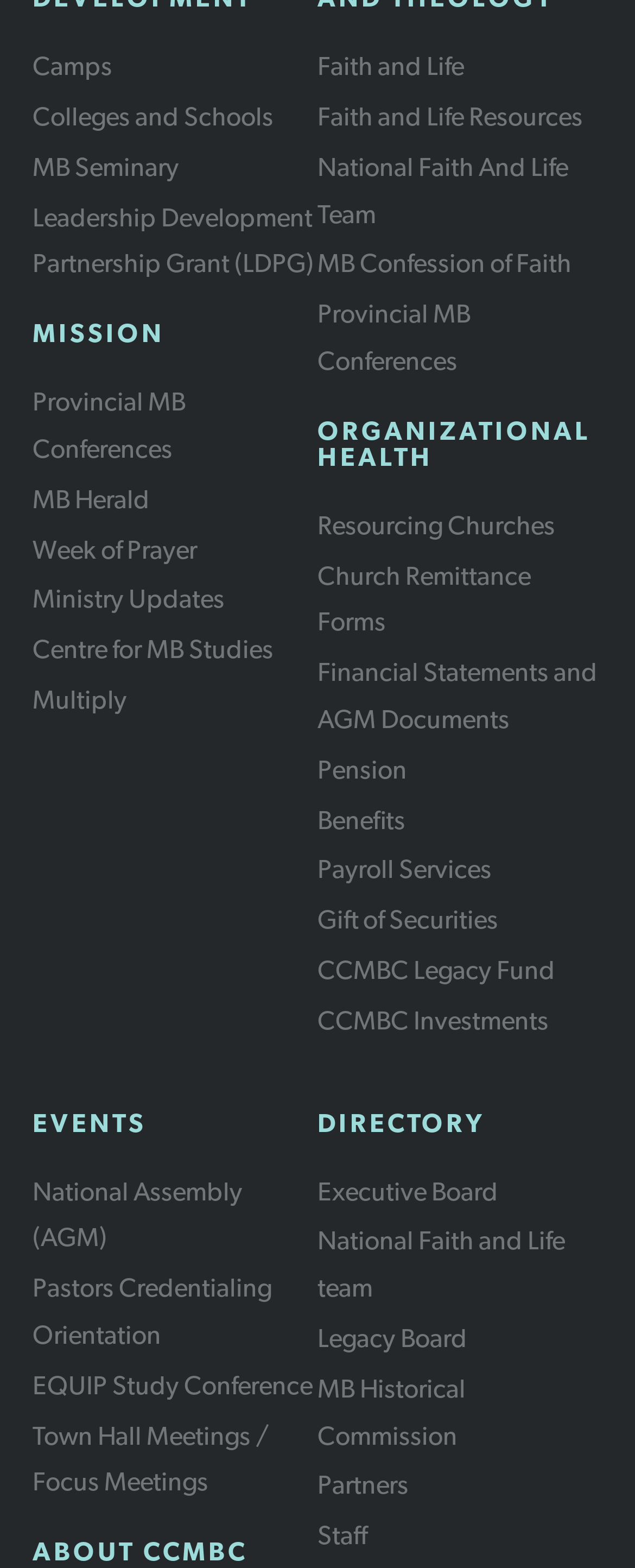Extract the bounding box coordinates of the UI element described by: "About". The coordinates should include four float numbers ranging from 0 to 1, e.g., [left, top, right, bottom].

None